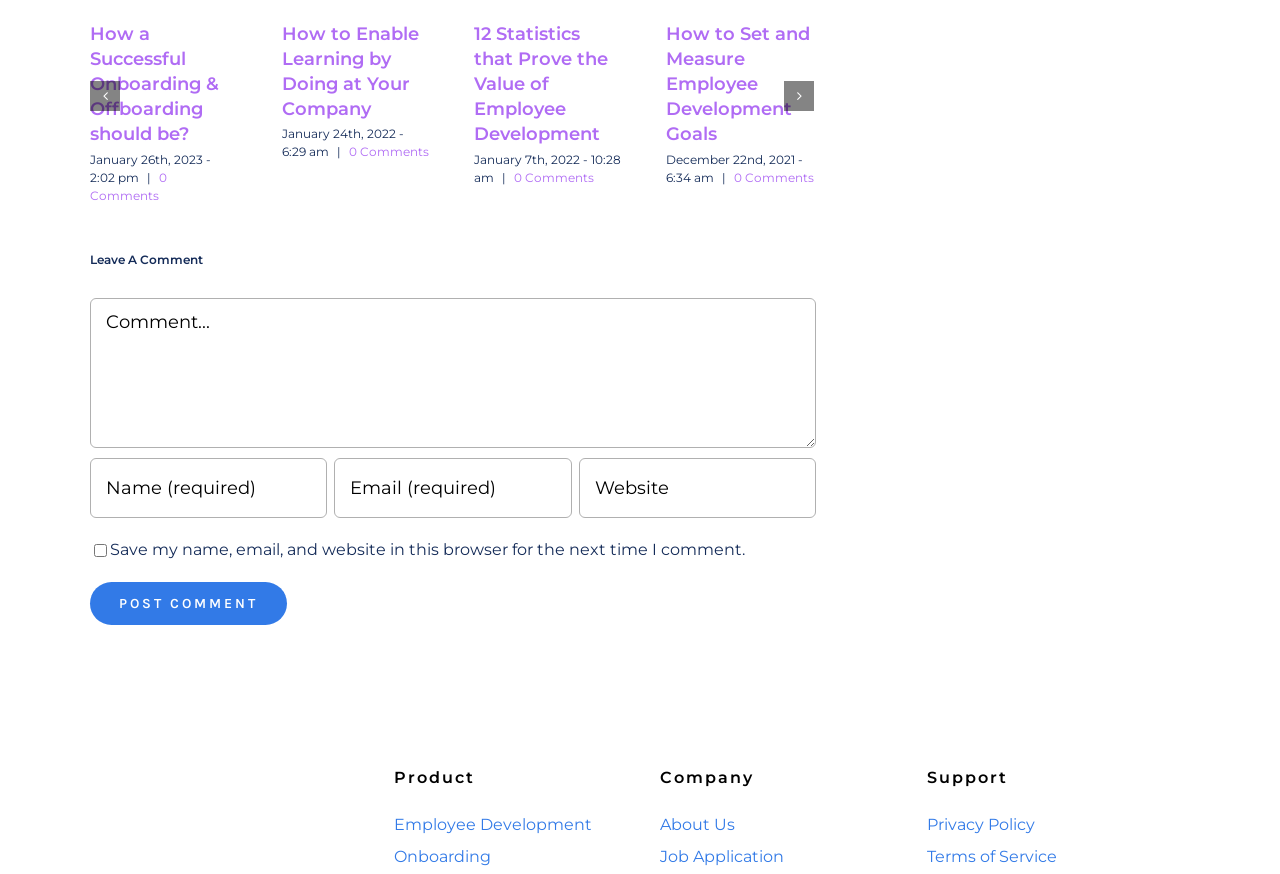Answer the question with a brief word or phrase:
What is the title of the first article?

How a Successful Onboarding & Offboarding should be?